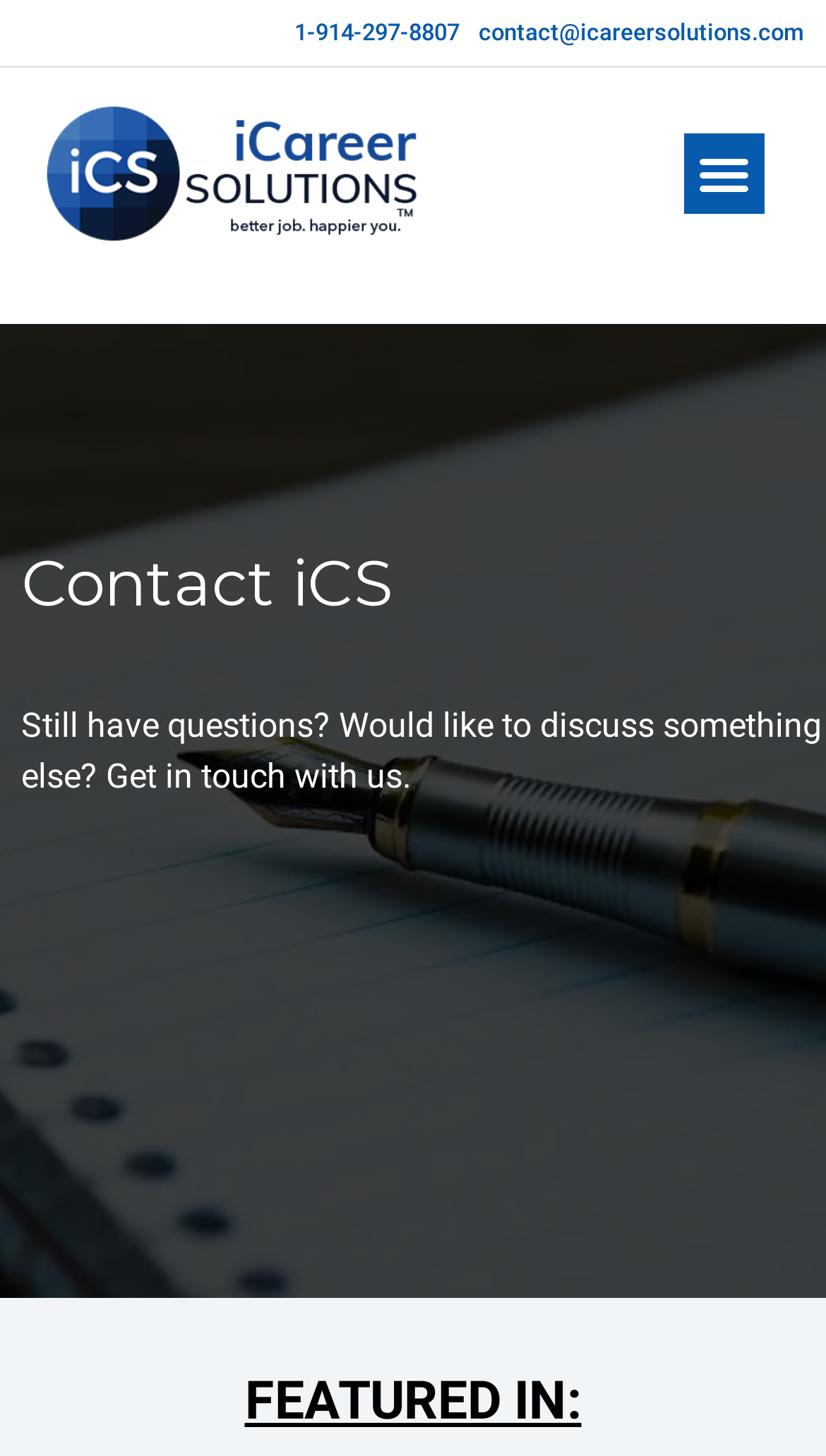Refer to the screenshot and give an in-depth answer to this question: What is the purpose of the button with the text 'Menu Toggle'?

I analyzed the button element with the text 'Menu Toggle' and its bounding box coordinate of [0.828, 0.092, 0.924, 0.147]. Since it is a button, it is likely to perform an action when clicked. The text 'Menu Toggle' suggests that it is used to toggle the menu, which is confirmed by the presence of a heading element with the text 'Contact iCS' and other elements inside the button element.